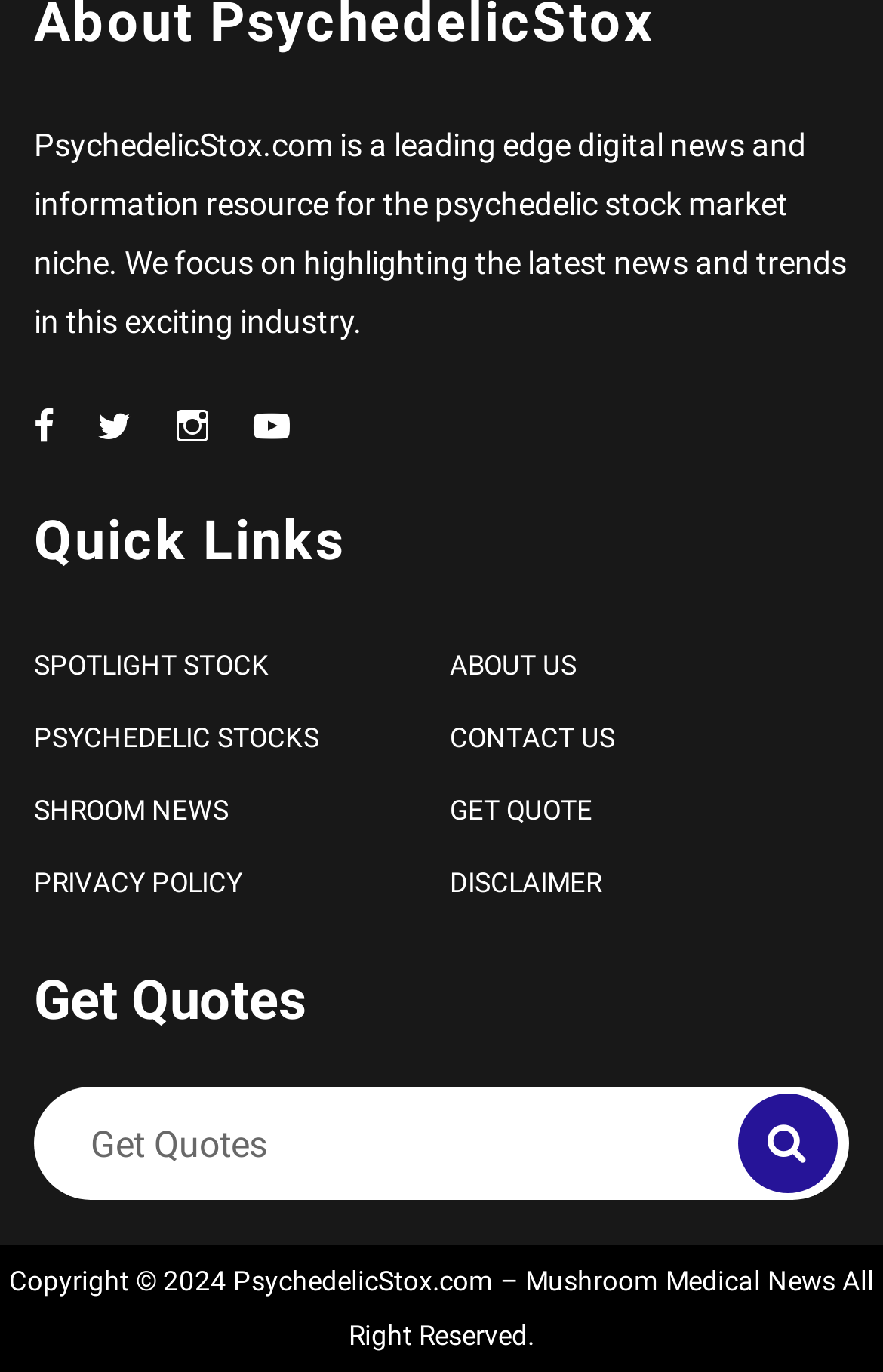Refer to the screenshot and give an in-depth answer to this question: How many social media links are available?

The number of social media links can be counted by looking at the navigation menu labeled 'Social Links Menu', which contains four links: FB, TW, INSTA, and YT.